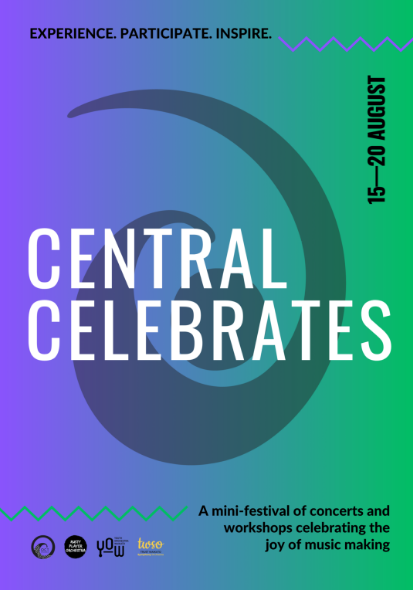What is the theme of the event?
Craft a detailed and extensive response to the question.

The theme of the event is music, as evident from the description of the event, which includes concerts and workshops dedicated to the joy of music making.